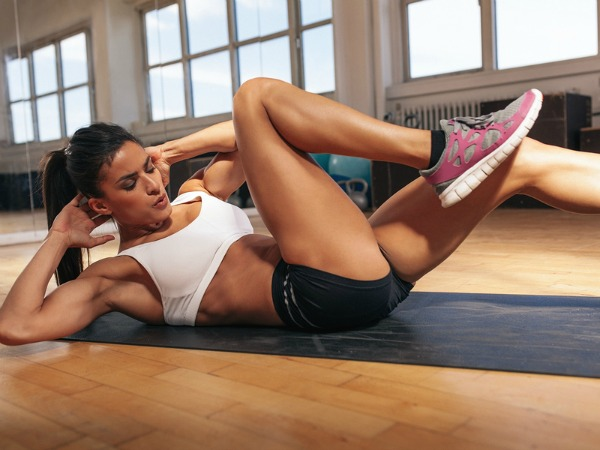Explain the details of the image you are viewing.

In this dynamic and inspiring image, a fit woman engages in an intense ab workout on a mat in a well-lit gym studio. She demonstrates a bicycle crunch, a popular exercise that targets the core, enhancing strength and stability. The natural lighting and spacious environment reflect a motivating atmosphere, perfect for fitness enthusiasts. This visual aligns with a broader theme encouraging effective home workouts, emphasizing quick yet impactful routines for busy individuals looking to improve their health and lose weight. The accompanying text highlights the importance of short, energizing workouts, making it accessible for all fitness levels.